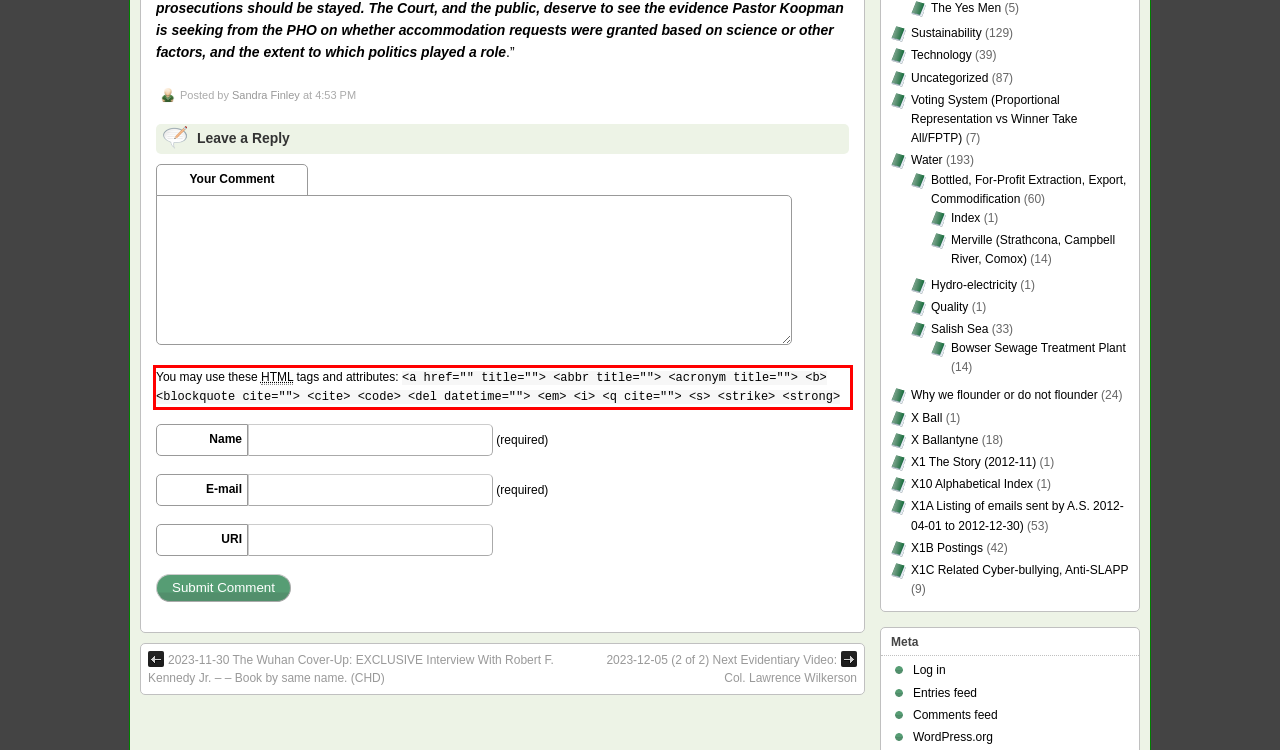Using the provided webpage screenshot, recognize the text content in the area marked by the red bounding box.

You may use these HTML tags and attributes: <a href="" title=""> <abbr title=""> <acronym title=""> <b> <blockquote cite=""> <cite> <code> <del datetime=""> <em> <i> <q cite=""> <s> <strike> <strong>